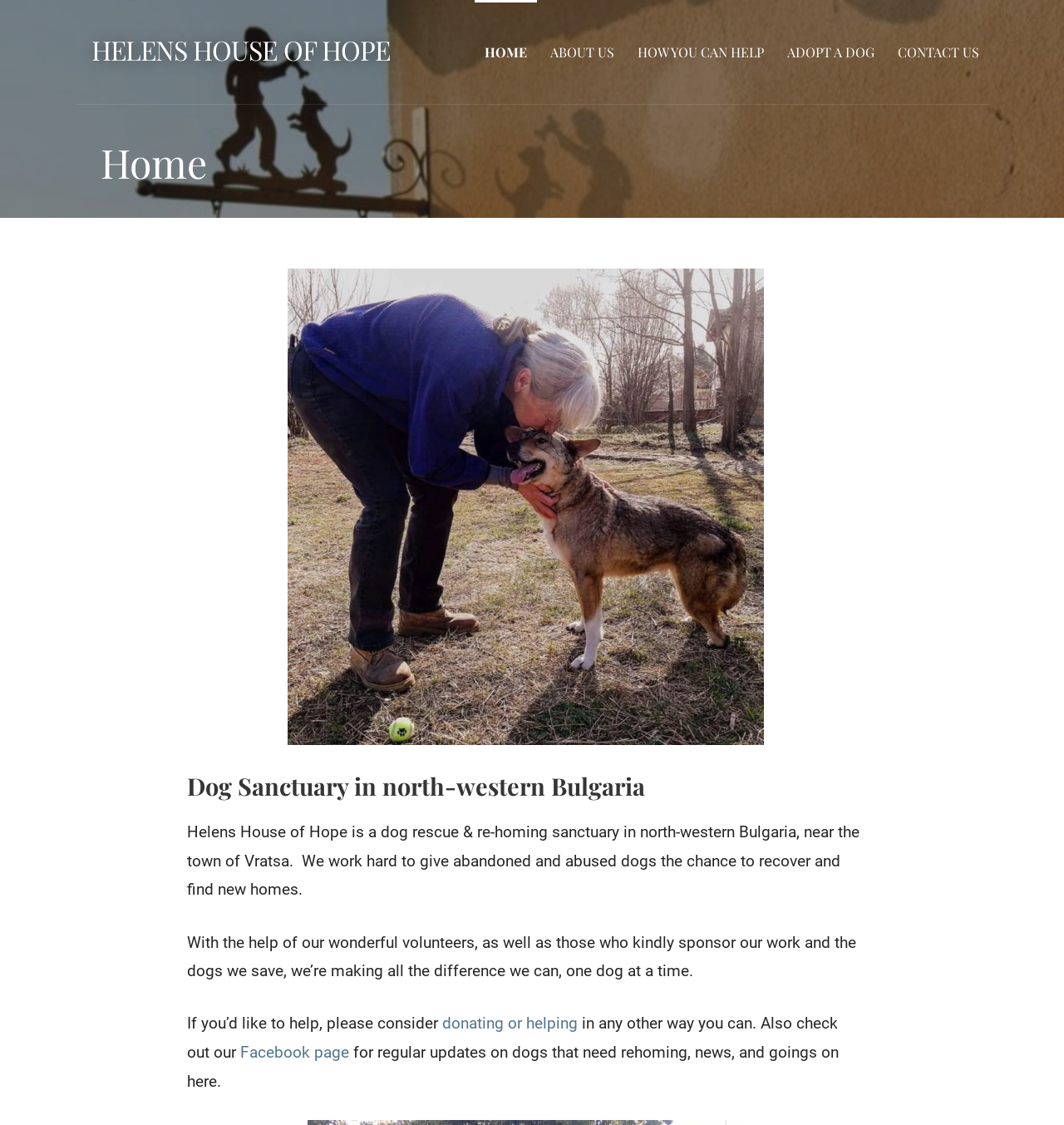Can you pinpoint the bounding box coordinates for the clickable element required for this instruction: "read about how to help"? The coordinates should be four float numbers between 0 and 1, i.e., [left, top, right, bottom].

[0.176, 0.901, 0.416, 0.918]